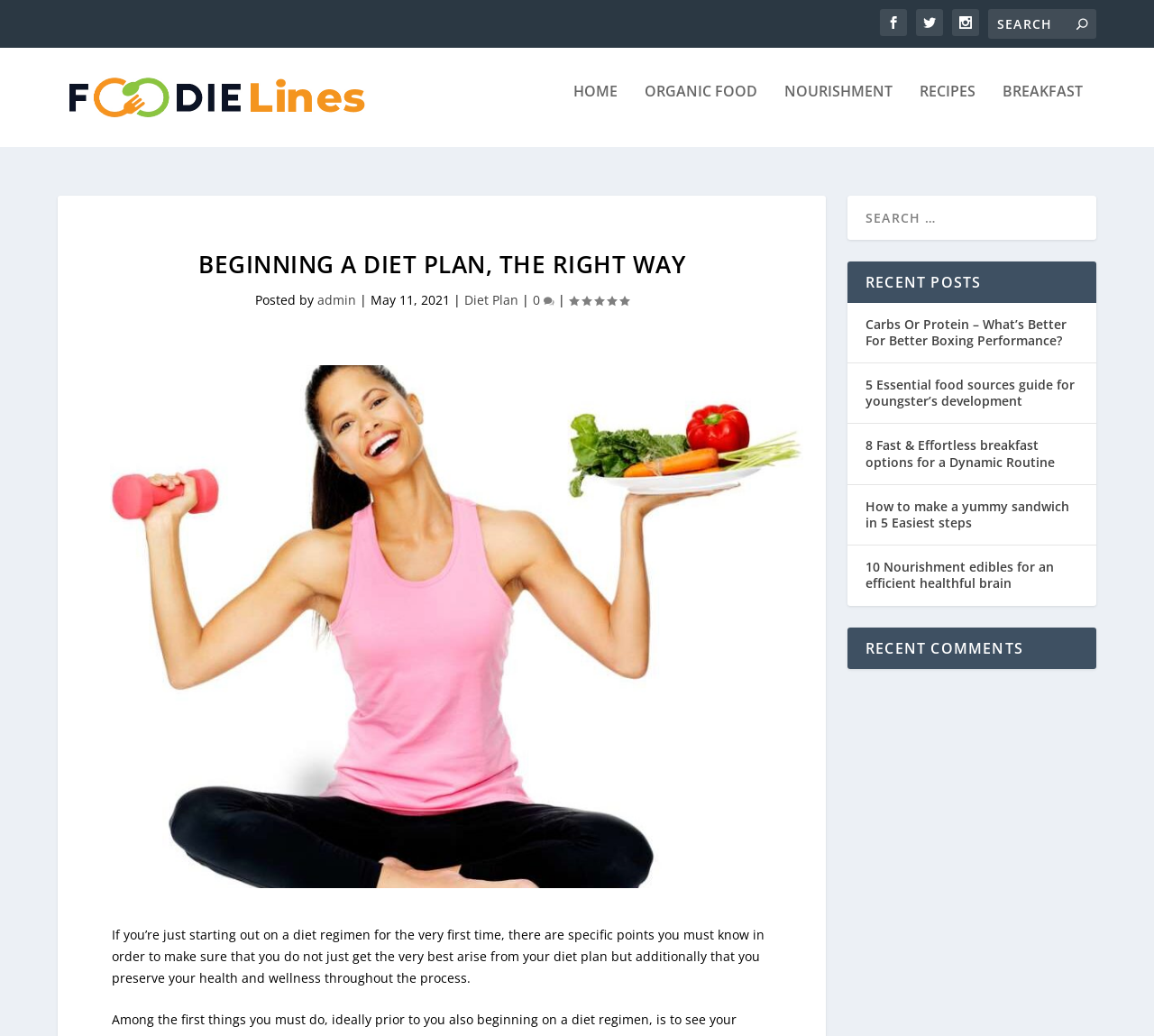Determine the bounding box coordinates of the clickable region to execute the instruction: "View recent posts". The coordinates should be four float numbers between 0 and 1, denoted as [left, top, right, bottom].

[0.734, 0.24, 0.95, 0.28]